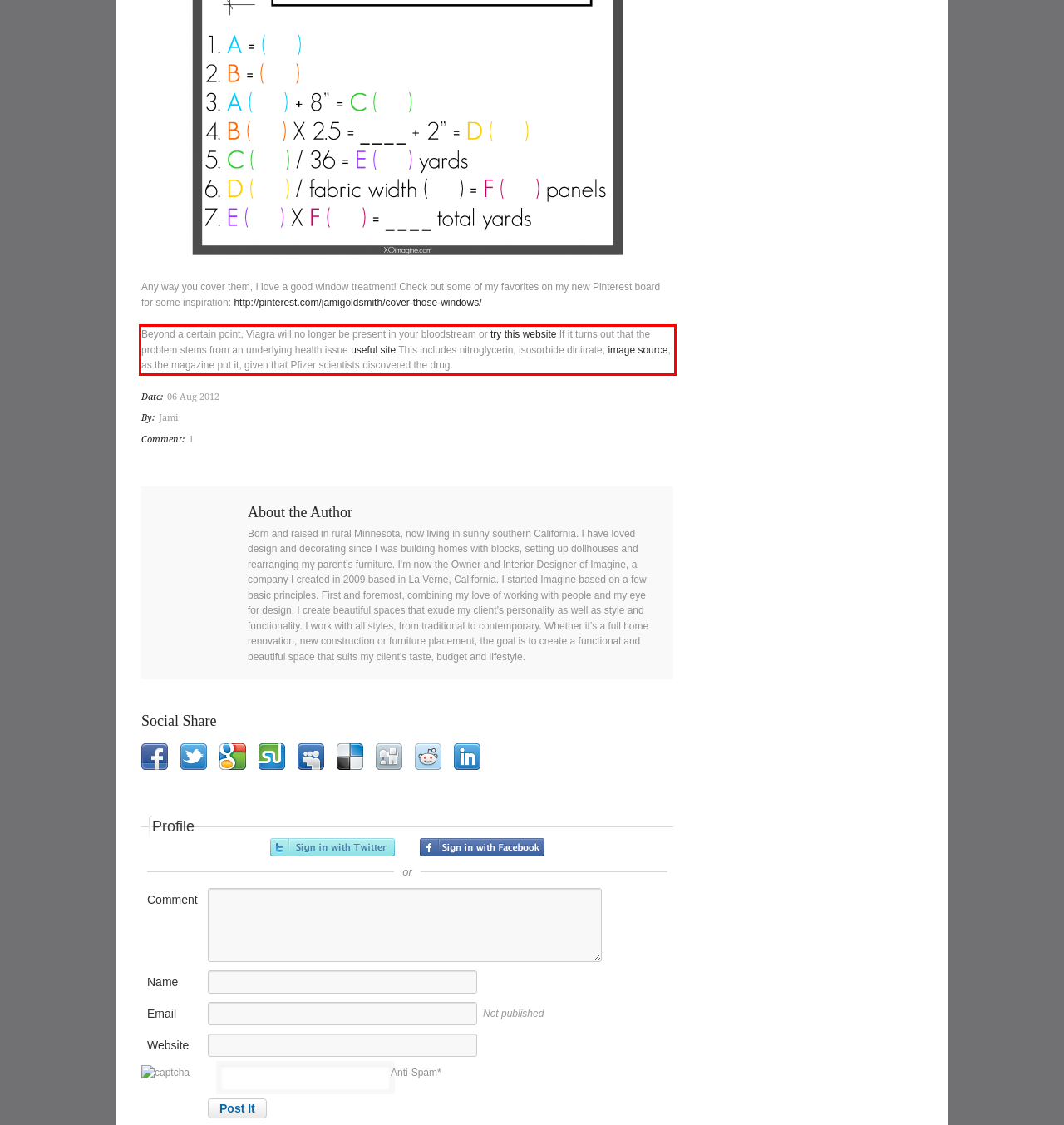Examine the webpage screenshot, find the red bounding box, and extract the text content within this marked area.

Beyond a certain point, Viagra will no longer be present in your bloodstream or try this website If it turns out that the problem stems from an underlying health issue useful site This includes nitroglycerin, isosorbide dinitrate, image source, as the magazine put it, given that Pfizer scientists discovered the drug.